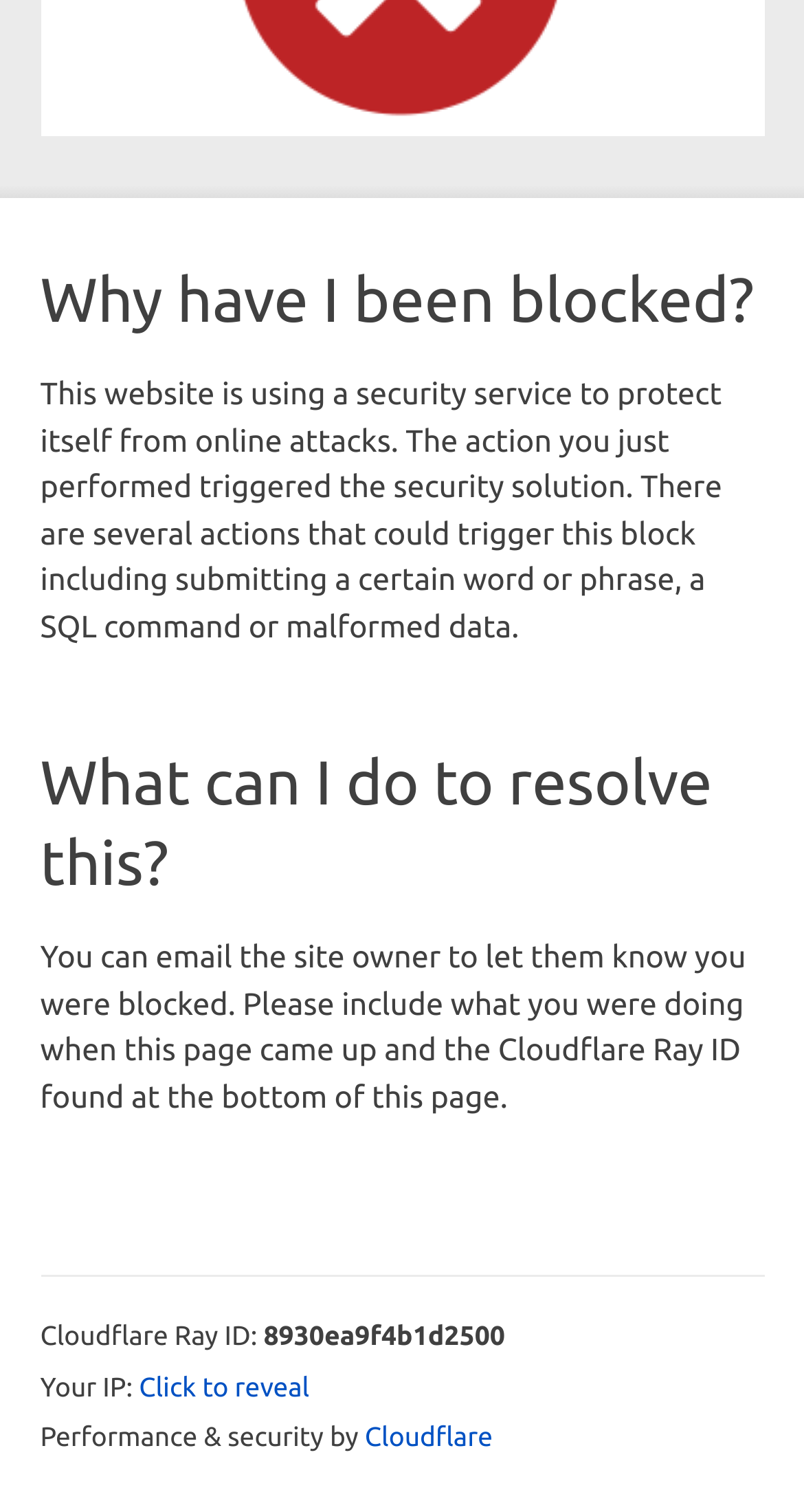Identify the bounding box coordinates for the UI element that matches this description: "Cloudflare".

[0.454, 0.942, 0.613, 0.961]